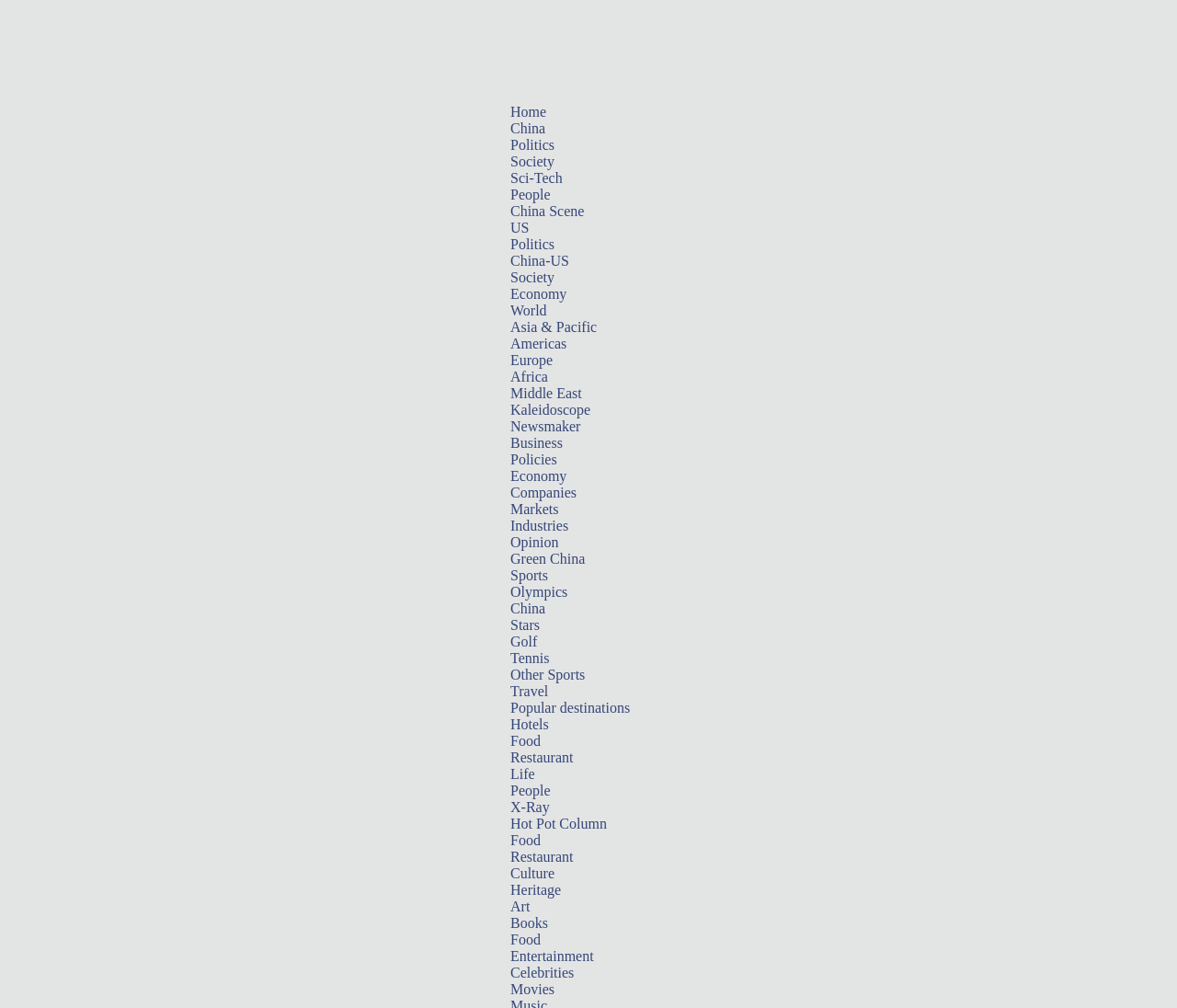Find the bounding box of the web element that fits this description: "Asia & Pacific".

[0.434, 0.317, 0.507, 0.332]